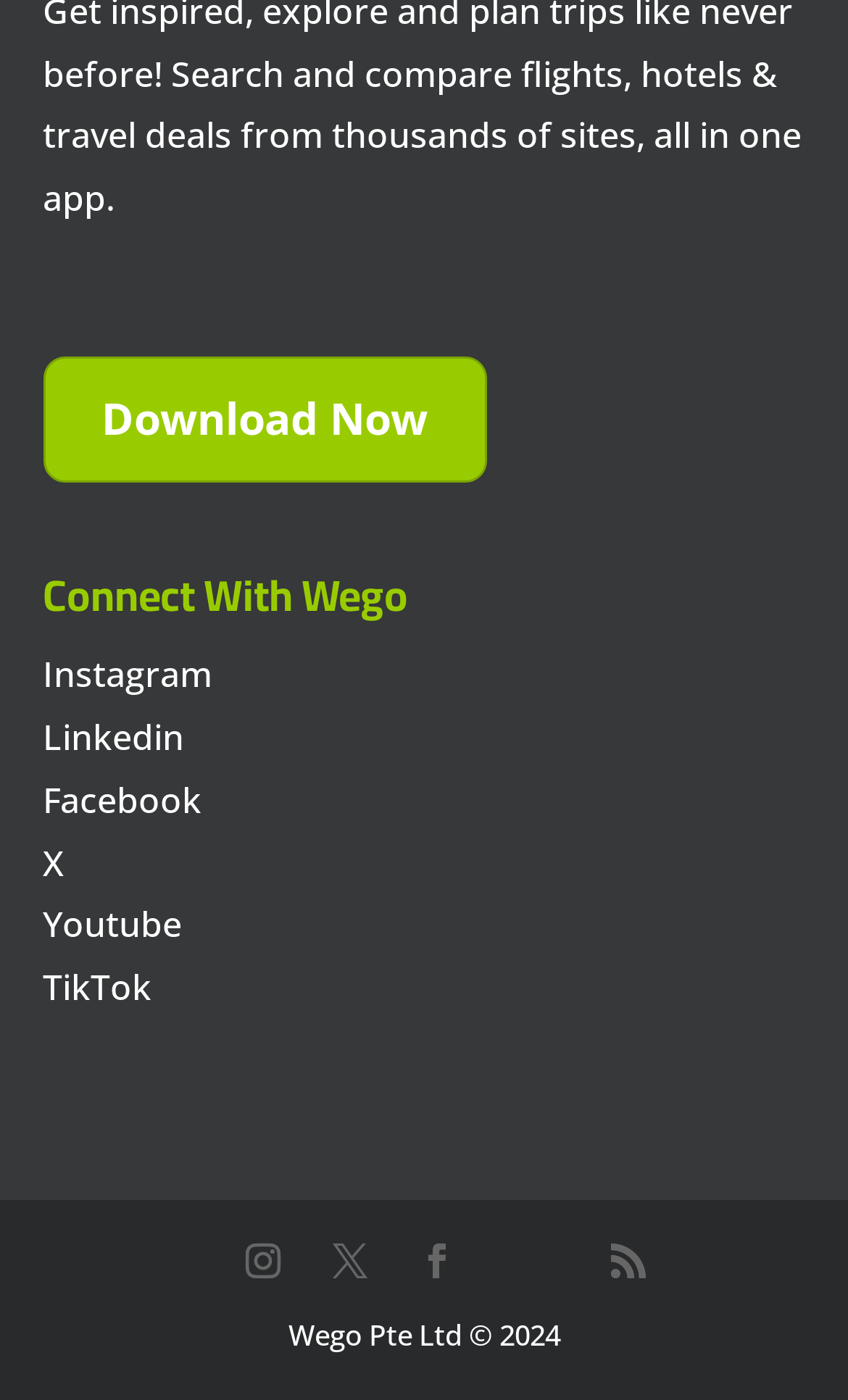Please look at the image and answer the question with a detailed explanation: How many icons are there at the bottom?

I counted the number of icons at the bottom of the page by looking at the links with OCR text '', '', '', and ''. There are 4 icons in total.